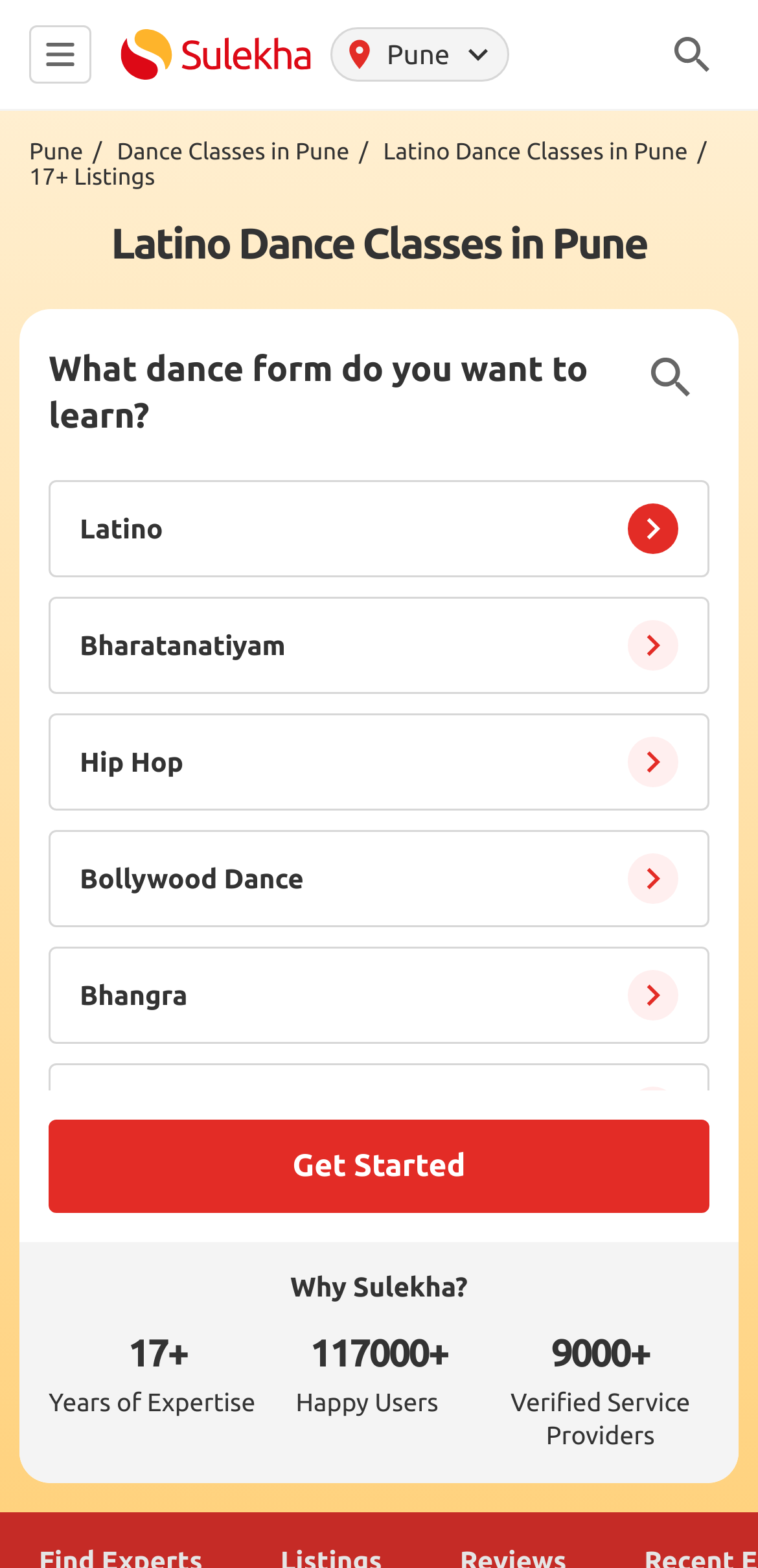Locate the UI element described by Latino Dance Classes in Pune in the provided webpage screenshot. Return the bounding box coordinates in the format (top-left x, top-left y, bottom-right x, bottom-right y), ensuring all values are between 0 and 1.

[0.506, 0.089, 0.945, 0.105]